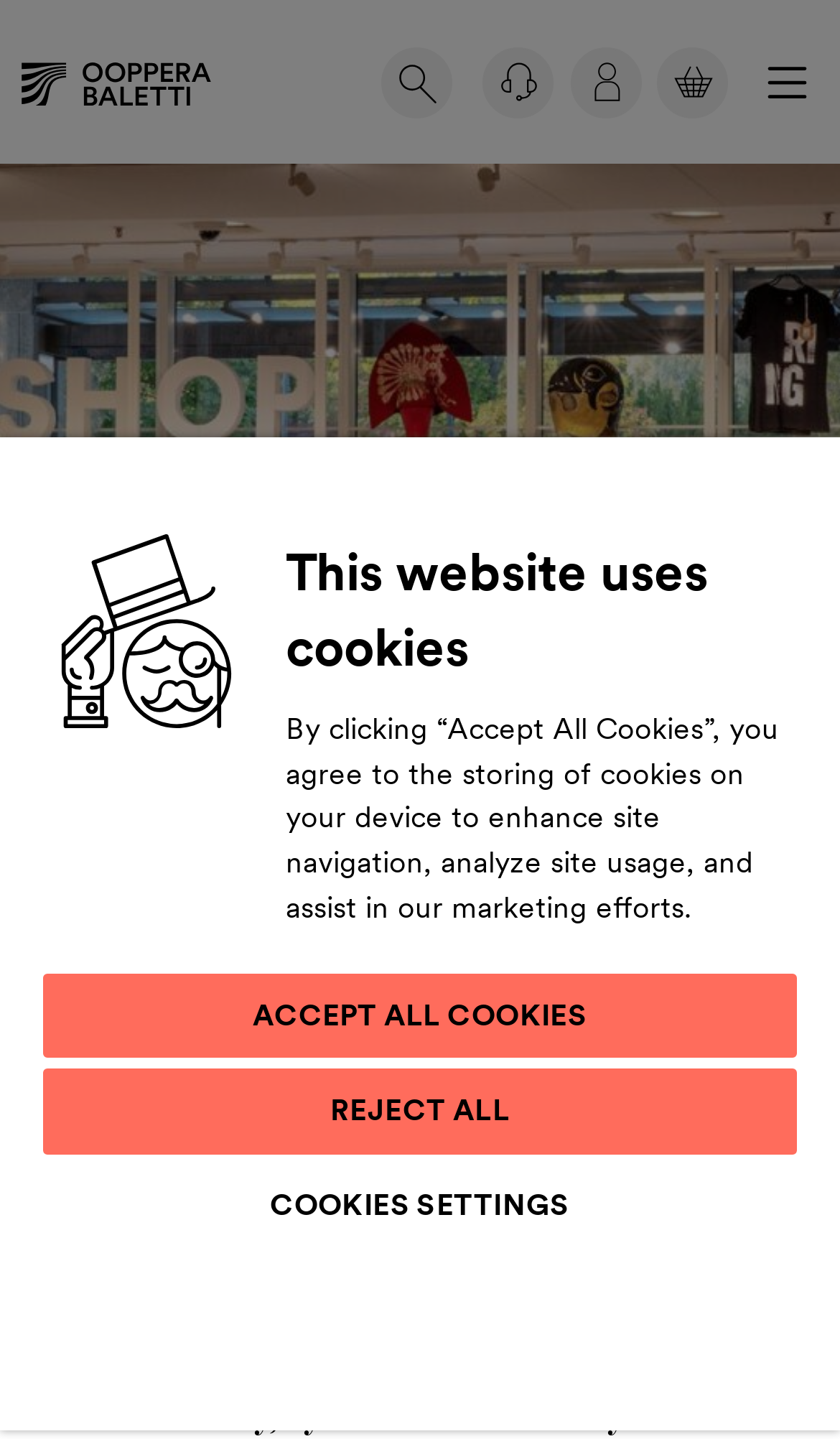Specify the bounding box coordinates of the area to click in order to execute this command: 'search for something'. The coordinates should consist of four float numbers ranging from 0 to 1, and should be formatted as [left, top, right, bottom].

[0.435, 0.028, 0.544, 0.085]